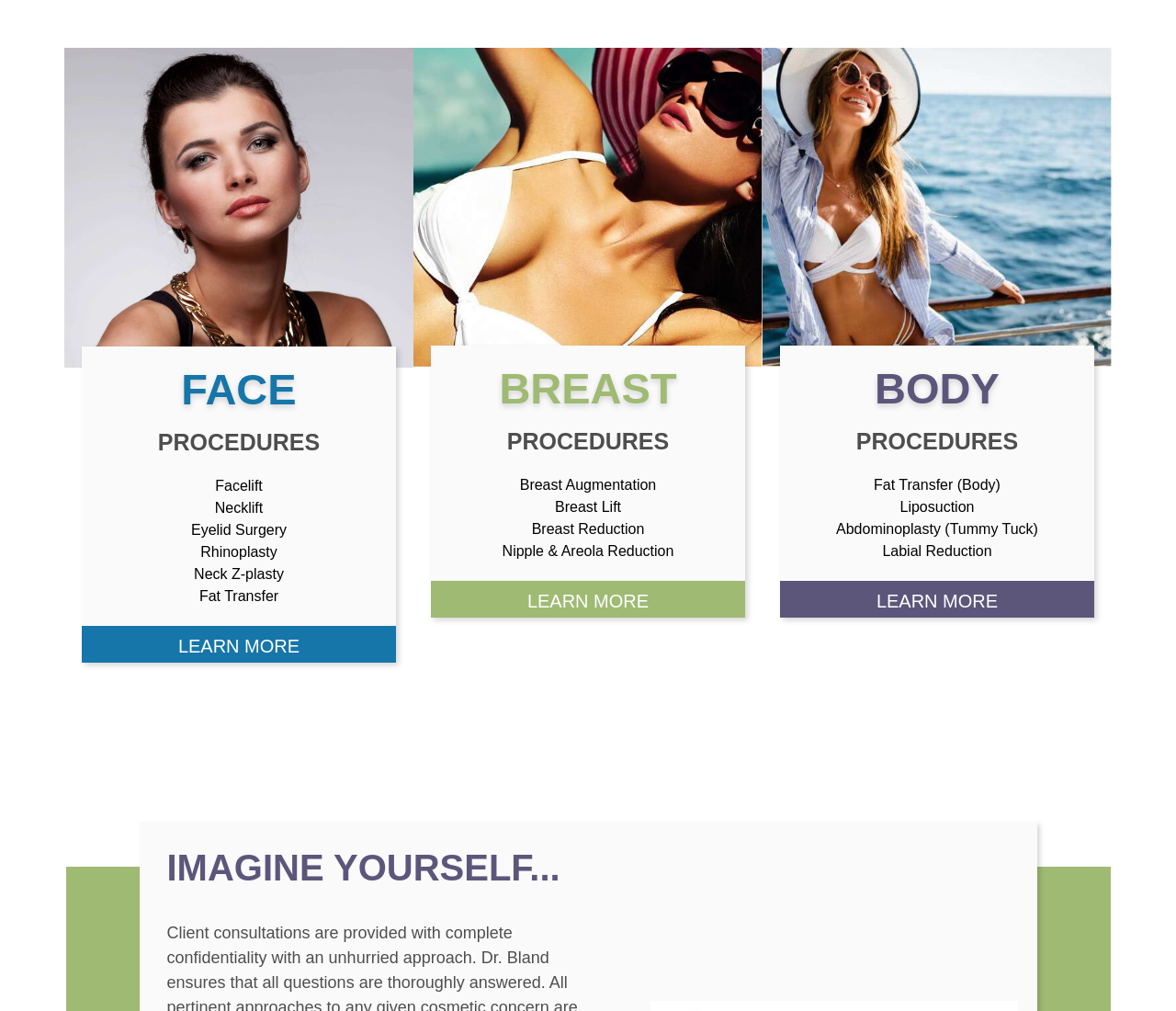Using the information from the screenshot, answer the following question thoroughly:
How many sections are there on the webpage?

There are three sections on the webpage, each with a heading and a list of links. The sections are 'FACE', 'BREAST', and 'BODY', and each section has a heading 'PROCEDURES' and a list of links to specific procedures.